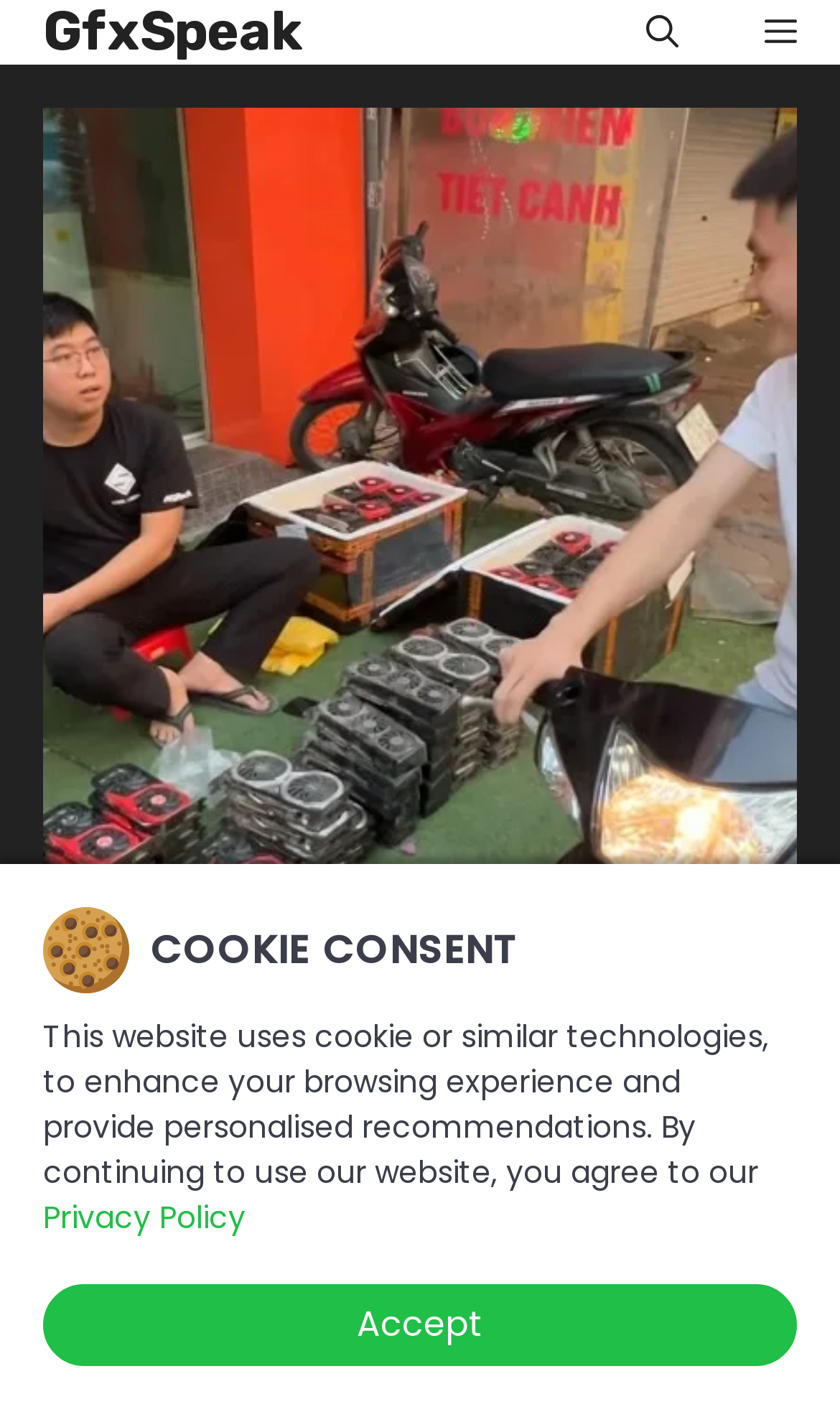Extract the bounding box coordinates of the UI element described: "Featured". Provide the coordinates in the format [left, top, right, bottom] with values ranging from 0 to 1.

[0.051, 0.82, 0.228, 0.854]